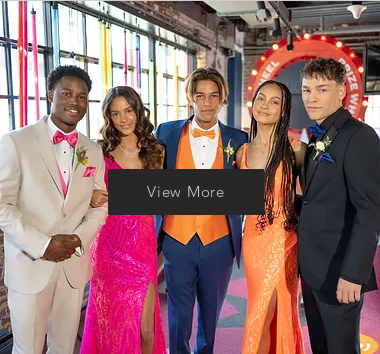What is the color of the vest worn by the center figure?
Please provide a comprehensive answer based on the details in the screenshot.

According to the caption, the center figure exudes confidence in a sharp orange vest paired with a white dress shirt, indicating that the vest is orange in color.